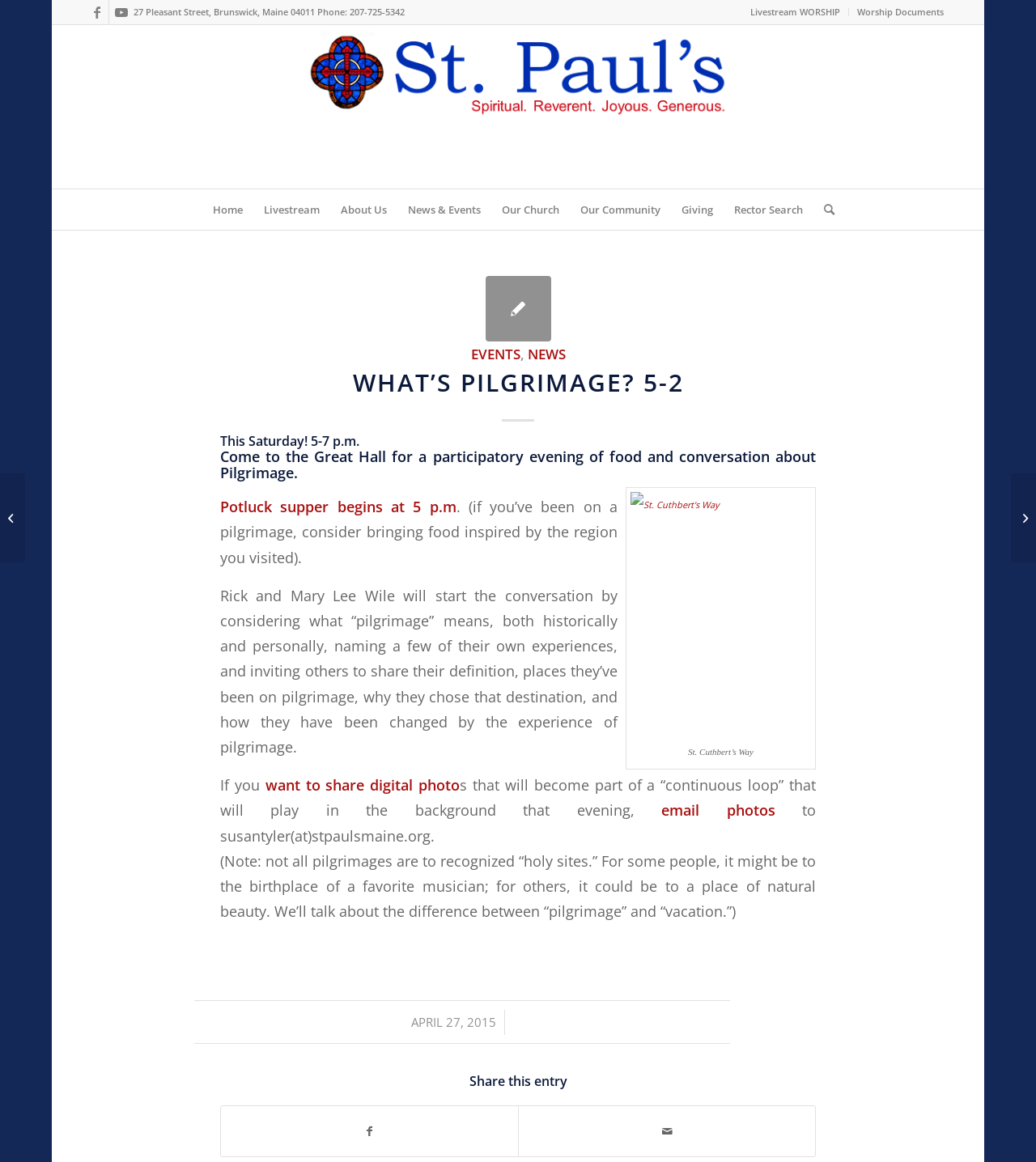Please find and provide the title of the webpage.

WHAT’S PILGRIMAGE? 5-2